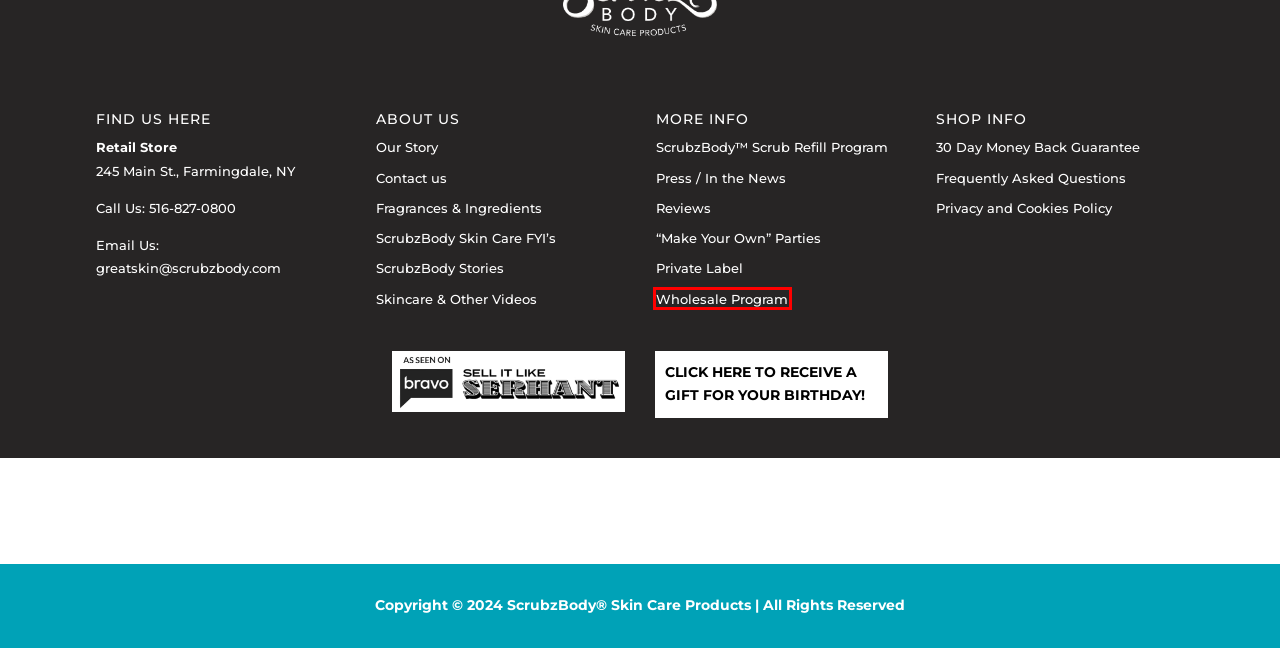You have a screenshot of a webpage with a red bounding box around a UI element. Determine which webpage description best matches the new webpage that results from clicking the element in the bounding box. Here are the candidates:
A. ScrubzBody Skin Care Wholesale Program
B. ScrubzBody™Skin Care and Roberta Perry In The News!
C. ScrubzBody™ Parties and Classes
D. ScrubzBody™ Stories
E. ScrubzBody Skin Care Products Frequently Asked Questions
F. Skincare, How-To & Other Fun Videos!
G. ScrubzBody Scrub Refill Program
H. ScrubzBody Skin Care FYI's - Cool things to know about Exfoliation and The Oil Cleansing Method

A